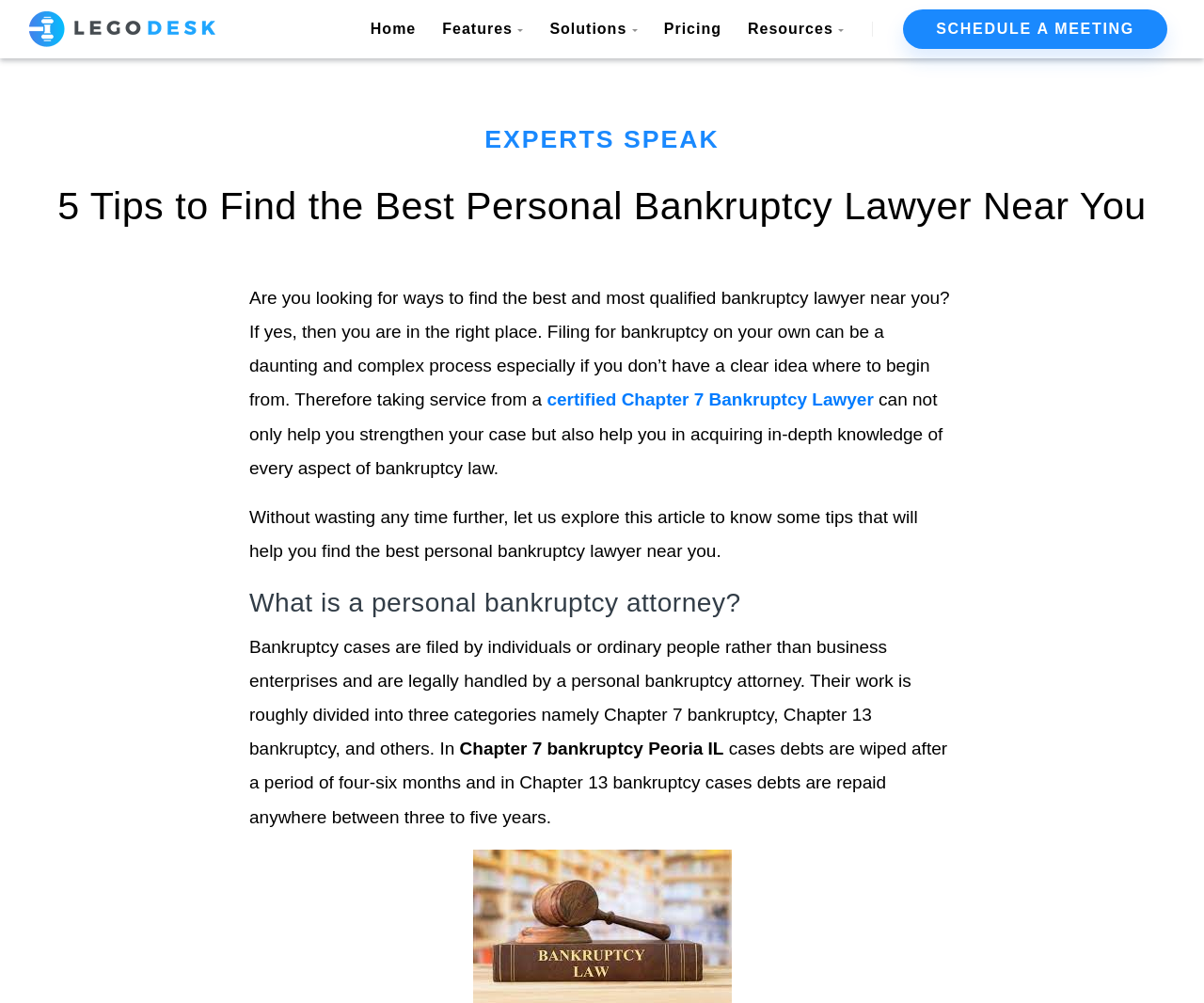Find the bounding box coordinates of the element you need to click on to perform this action: 'Click on the 'certified Chapter 7 Bankruptcy Lawyer' link'. The coordinates should be represented by four float values between 0 and 1, in the format [left, top, right, bottom].

[0.454, 0.389, 0.726, 0.408]